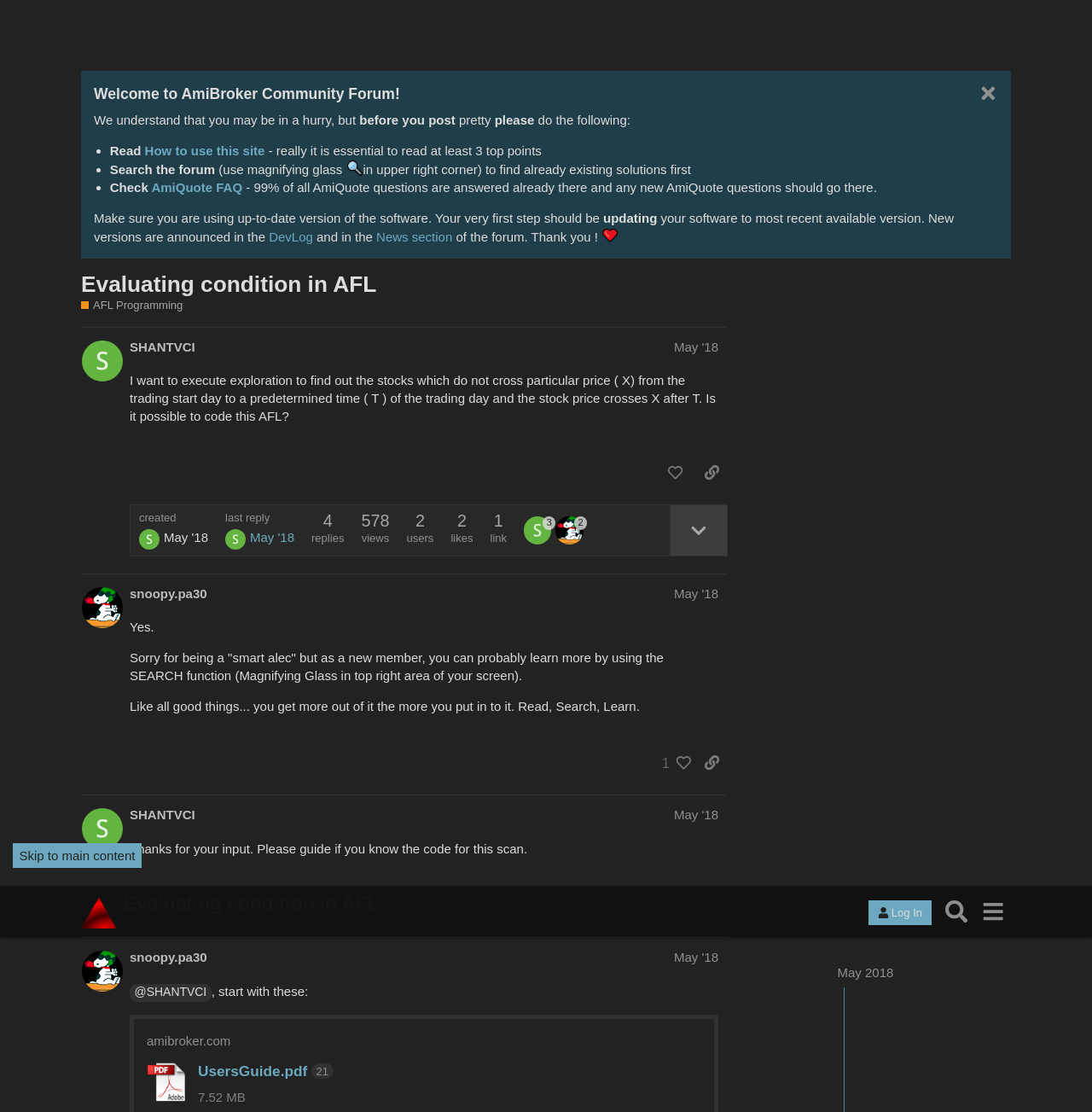What is the topic of the discussion?
Using the image, respond with a single word or phrase.

AFL Programming